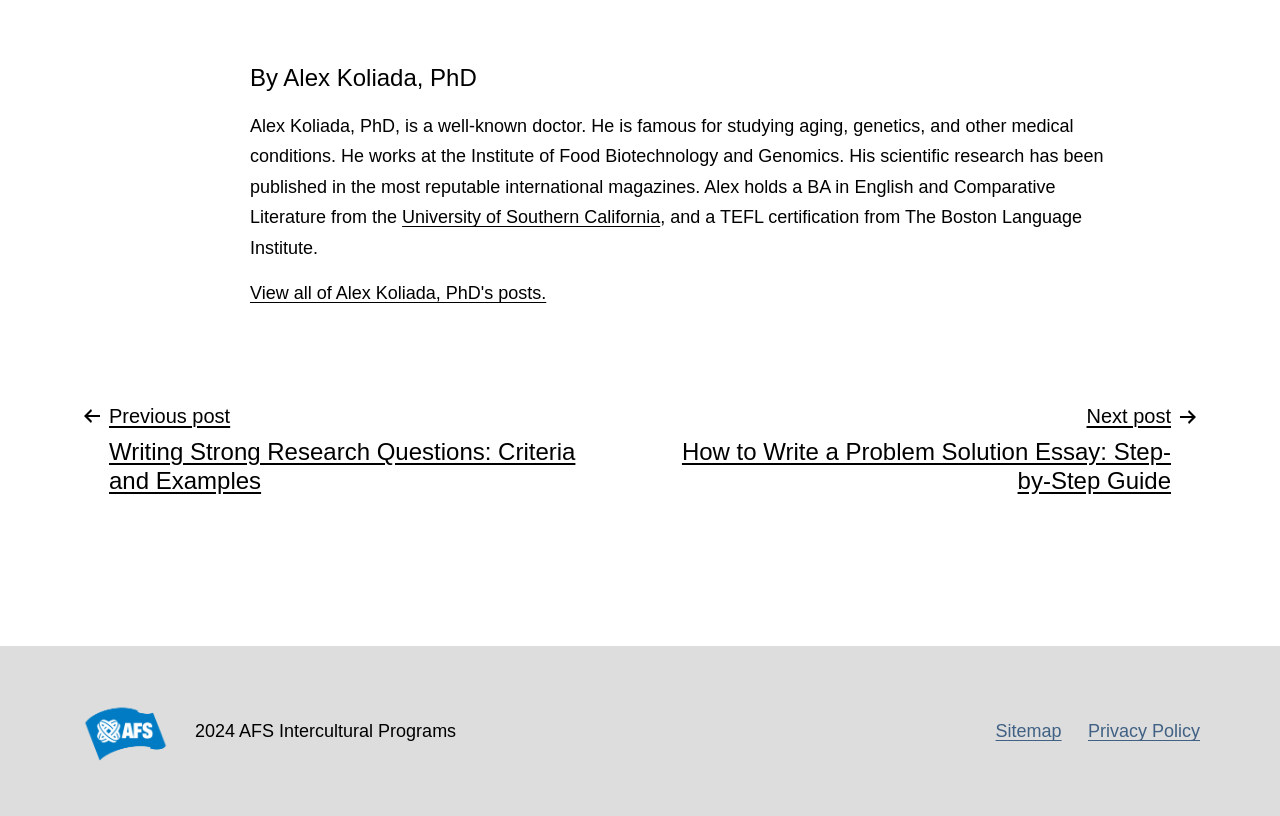Please locate the UI element described by "alt="AFS"" and provide its bounding box coordinates.

[0.062, 0.877, 0.133, 0.91]